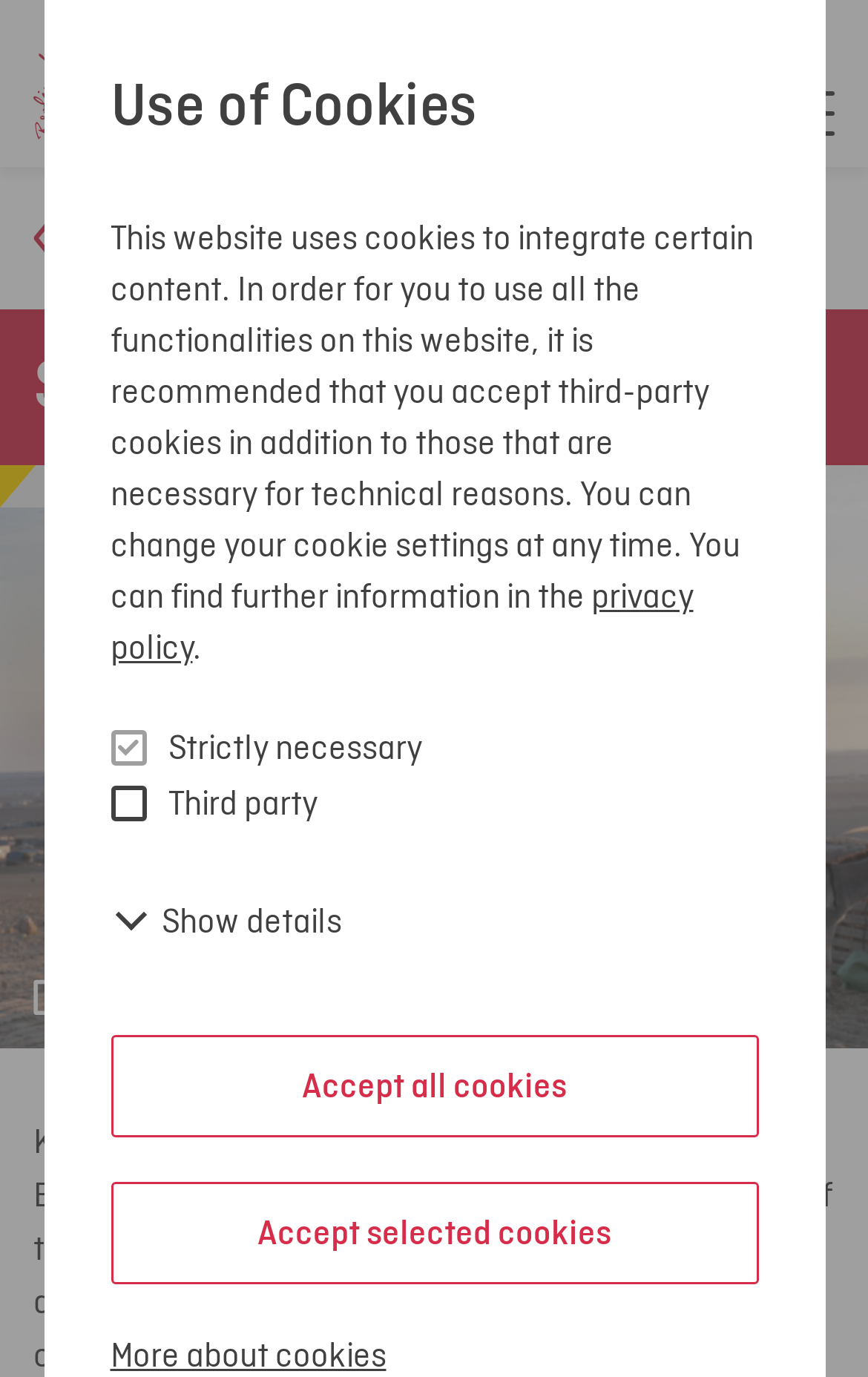Using the format (top-left x, top-left y, bottom-right x, bottom-right y), provide the bounding box coordinates for the described UI element. All values should be floating point numbers between 0 and 1: parent_node: Login aria-label="Open menu"

[0.9, 0.061, 0.962, 0.101]